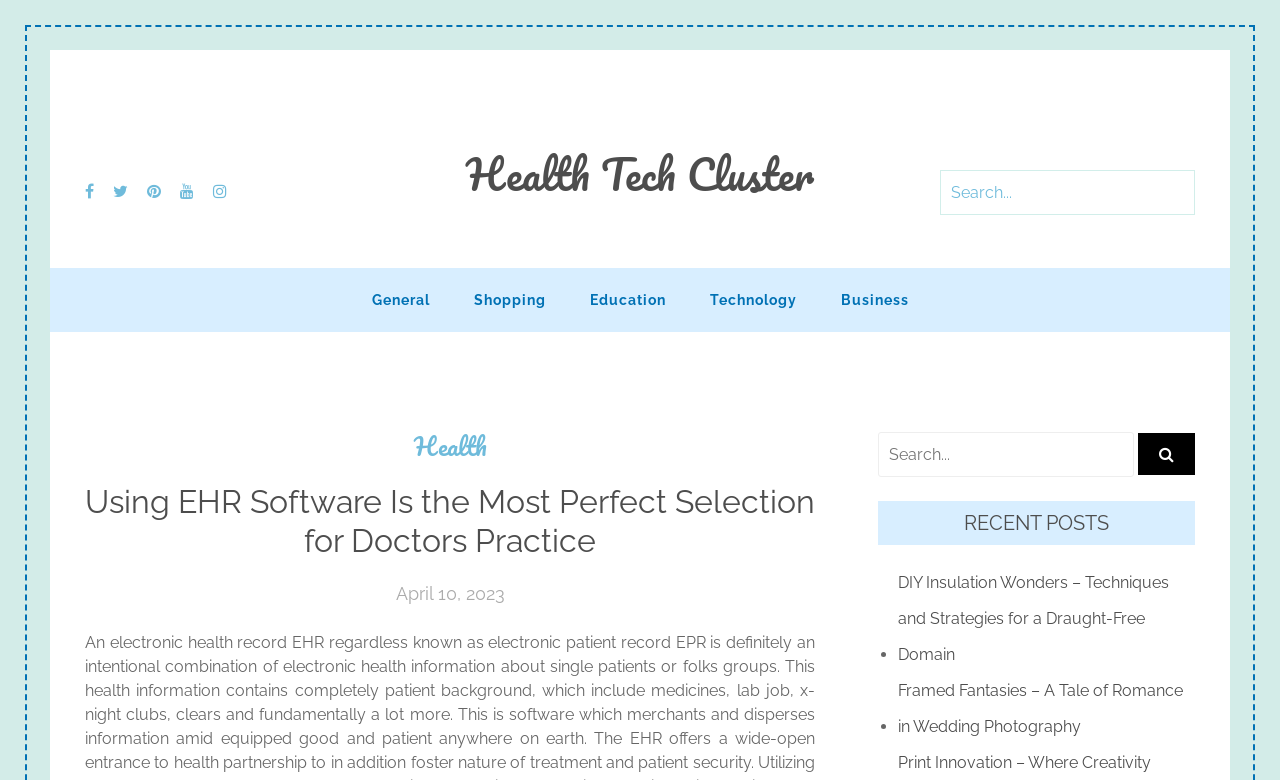Consider the image and give a detailed and elaborate answer to the question: 
What is the date of the post 'Using EHR Software Is the Most Perfect Selection for Doctors Practice'?

The date of the post 'Using EHR Software Is the Most Perfect Selection for Doctors Practice' is mentioned below the heading, which is 'April 10, 2023'.